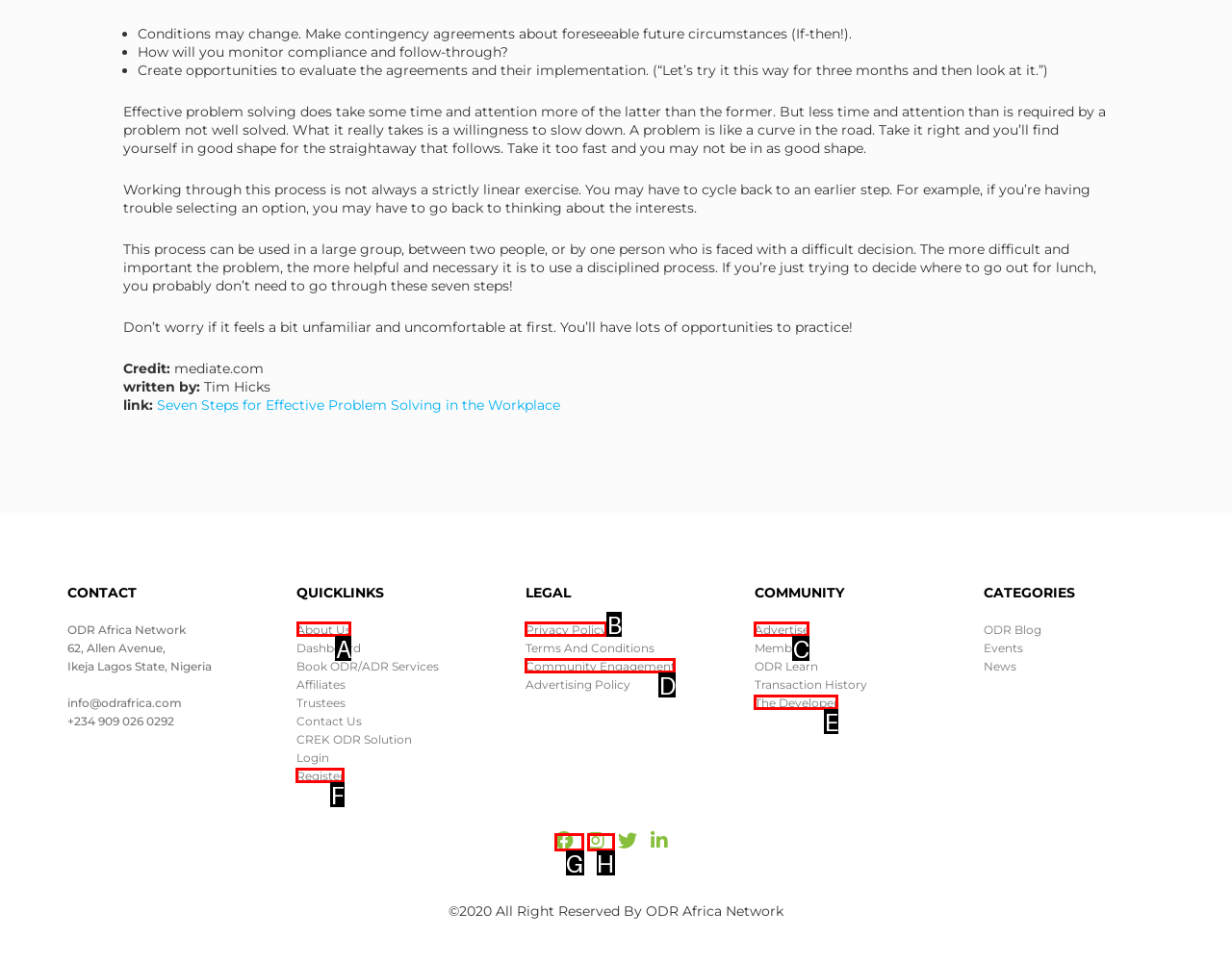Determine the letter of the UI element that you need to click to perform the task: Click on 'About Us'.
Provide your answer with the appropriate option's letter.

A